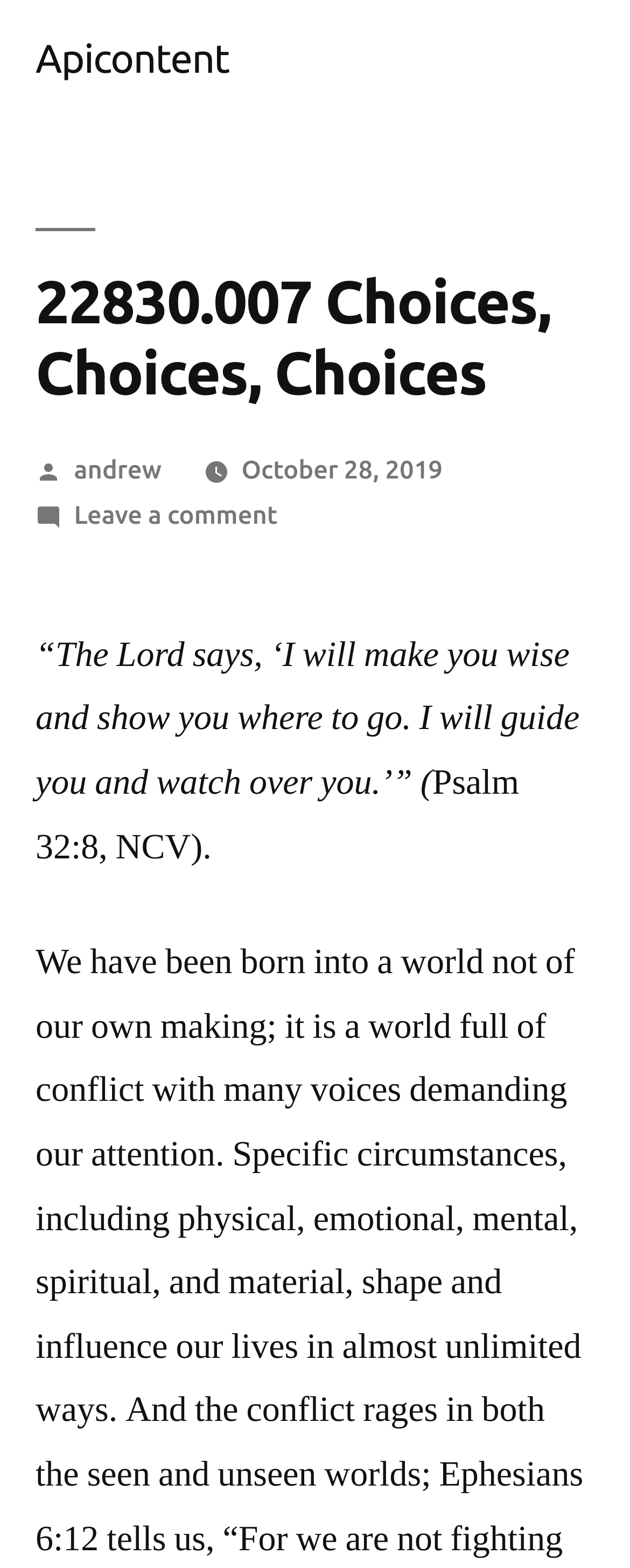Can you determine the main header of this webpage?

22830.007 Choices, Choices, Choices